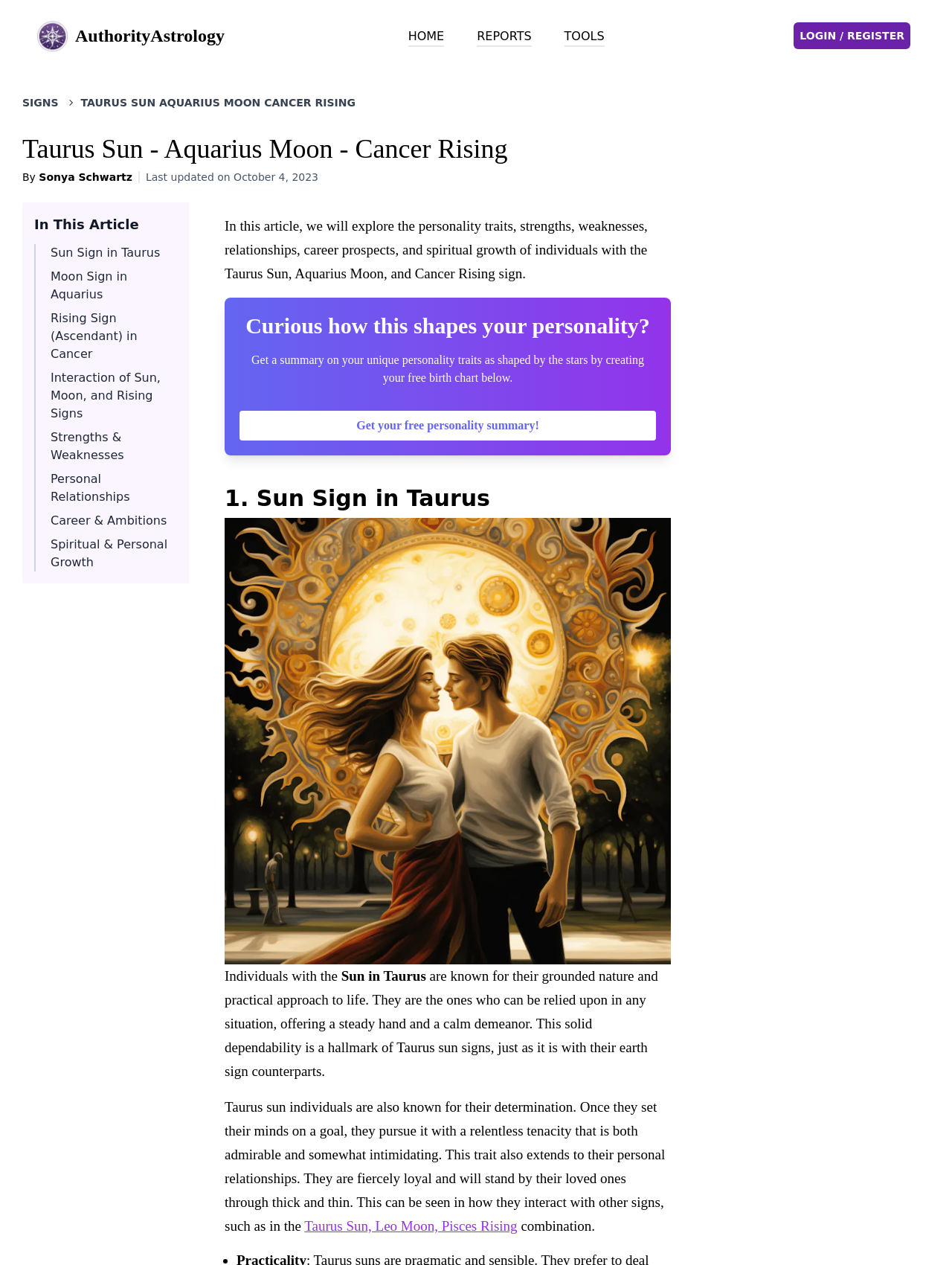Locate the bounding box coordinates of the segment that needs to be clicked to meet this instruction: "Read about Sun Sign in Taurus".

[0.053, 0.194, 0.168, 0.205]